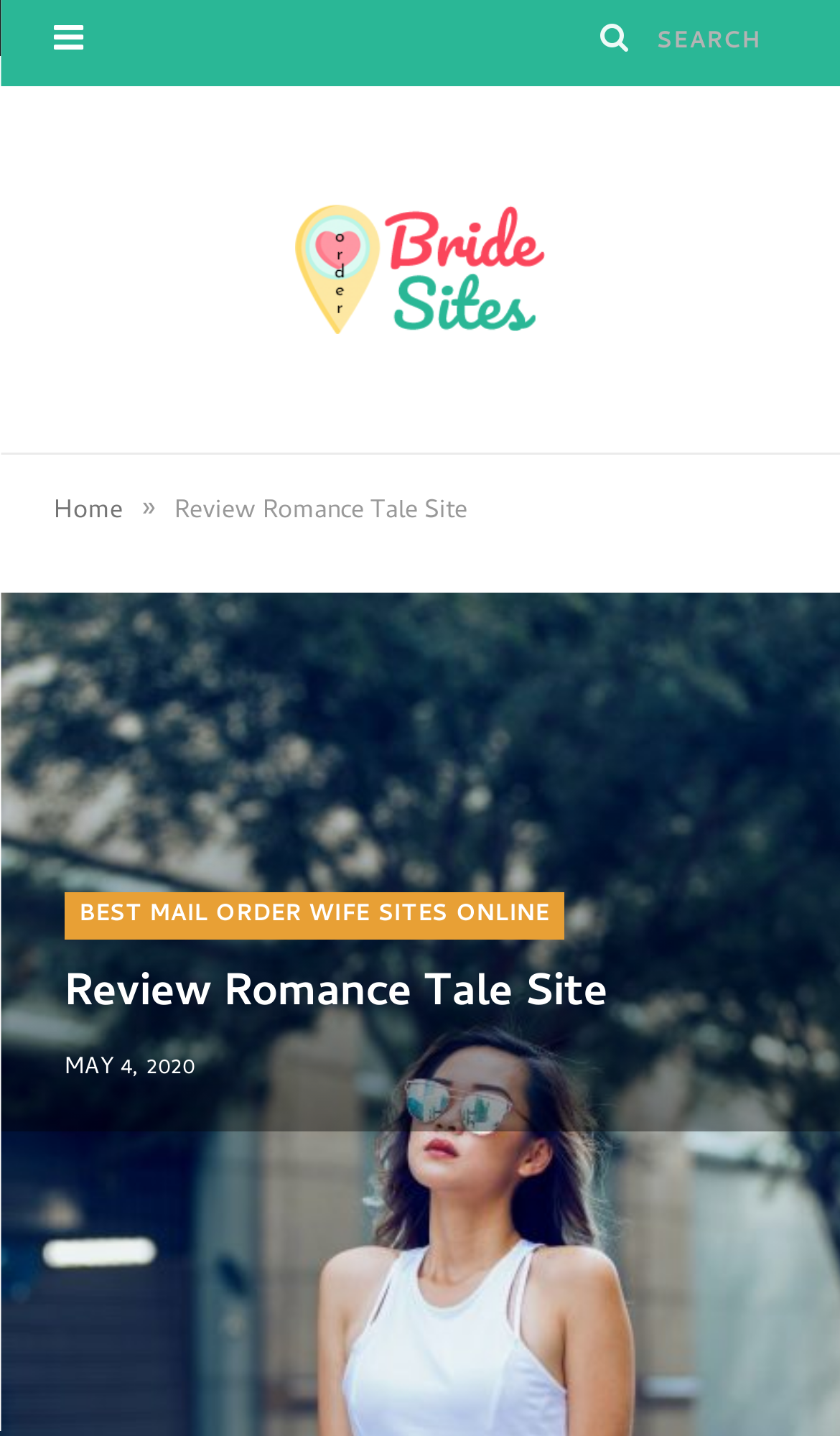What is the name of the related website?
Using the image as a reference, deliver a detailed and thorough answer to the question.

The name of the related website can be determined by looking at the link element with the text 'Mailorderbridesites'. This element is located at the top of the webpage and has an associated image element.